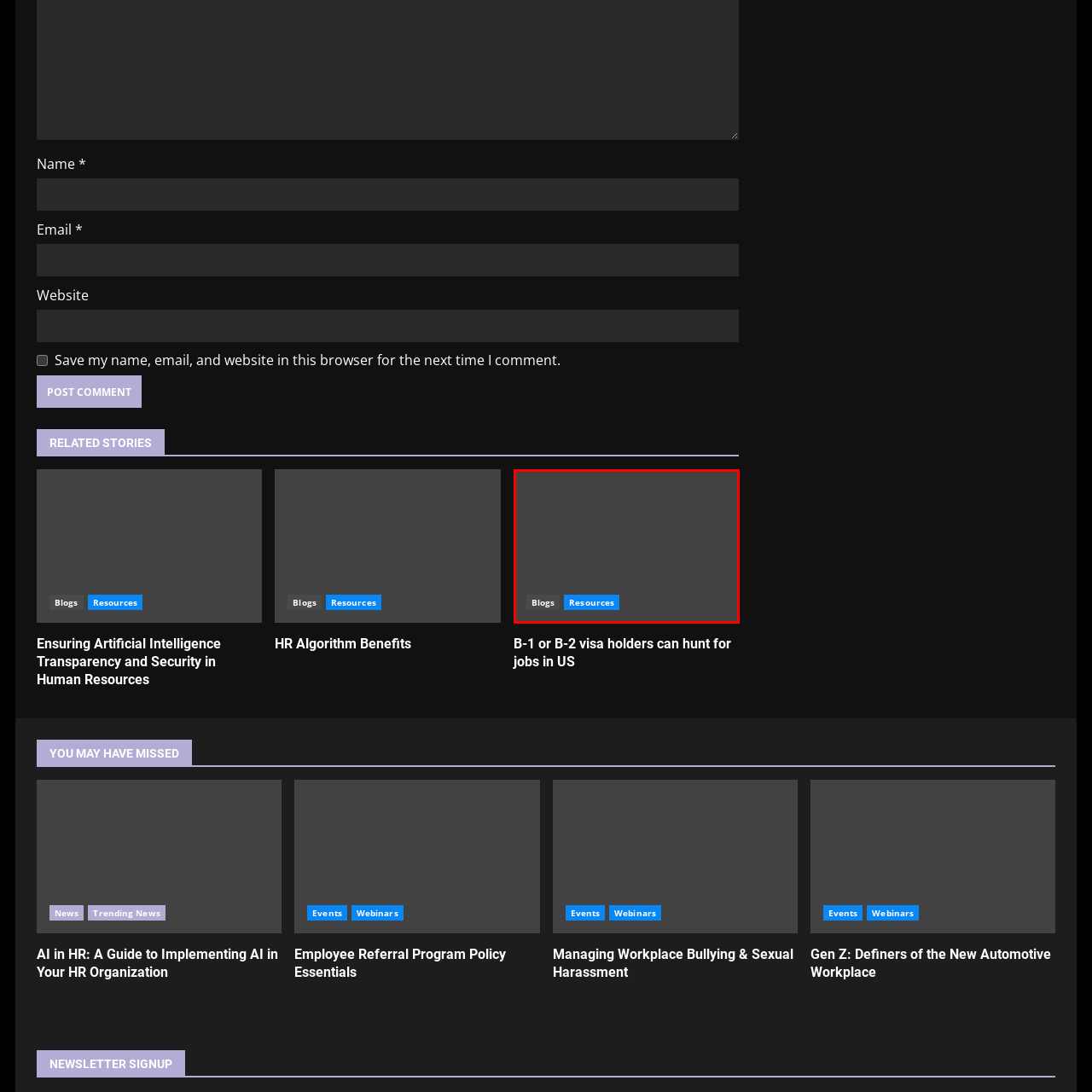Elaborate on the visual content inside the red-framed section with detailed information.

The image features a navigation interface from a website, showcasing two clickable buttons labeled "Blogs" and "Resources." The "Blogs" button is presented in a muted gray color, signifying its standard state. In contrast, the "Resources" button is prominently highlighted in blue, indicating that it is active or selected. This visual distinction directs users' attention towards the "Resources" section, suggesting it as a primary point of interest or action on the webpage. The overall background is a dark gray, enhancing the visibility of the buttons and creating a clean, modern look conducive to user interaction.